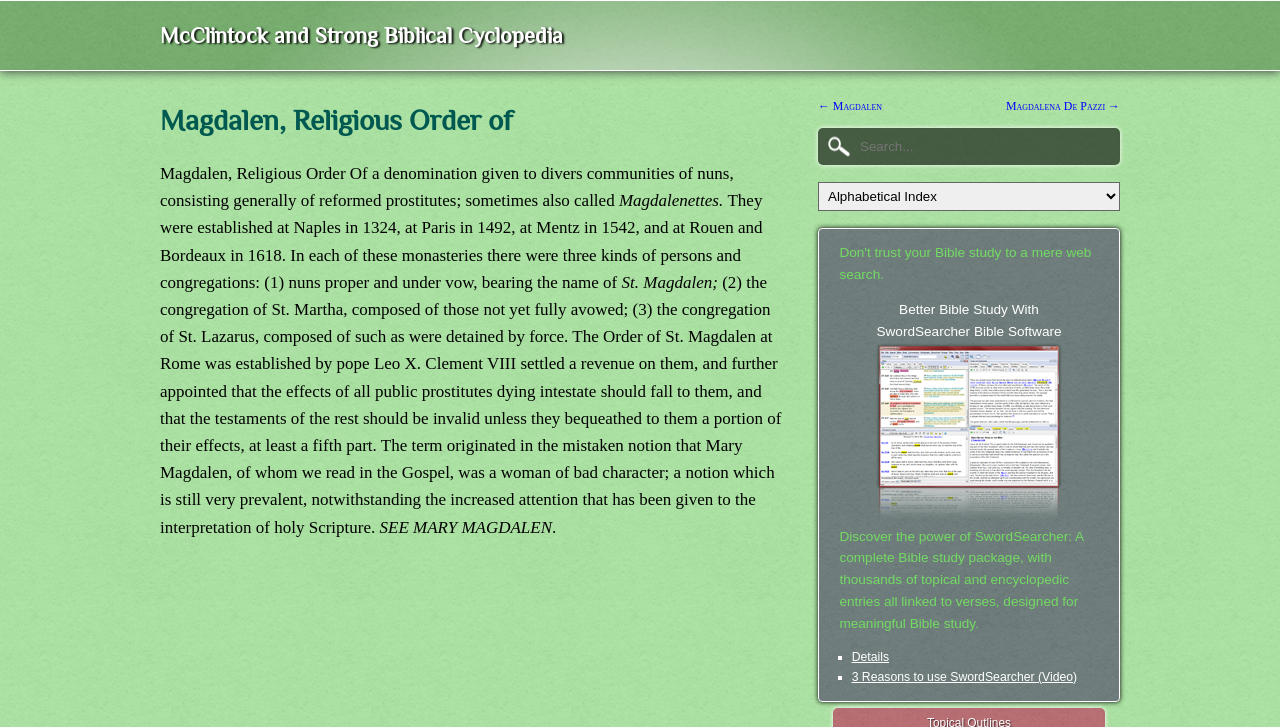Pinpoint the bounding box coordinates of the area that must be clicked to complete this instruction: "View details about SwordSearcher".

[0.665, 0.894, 0.695, 0.913]